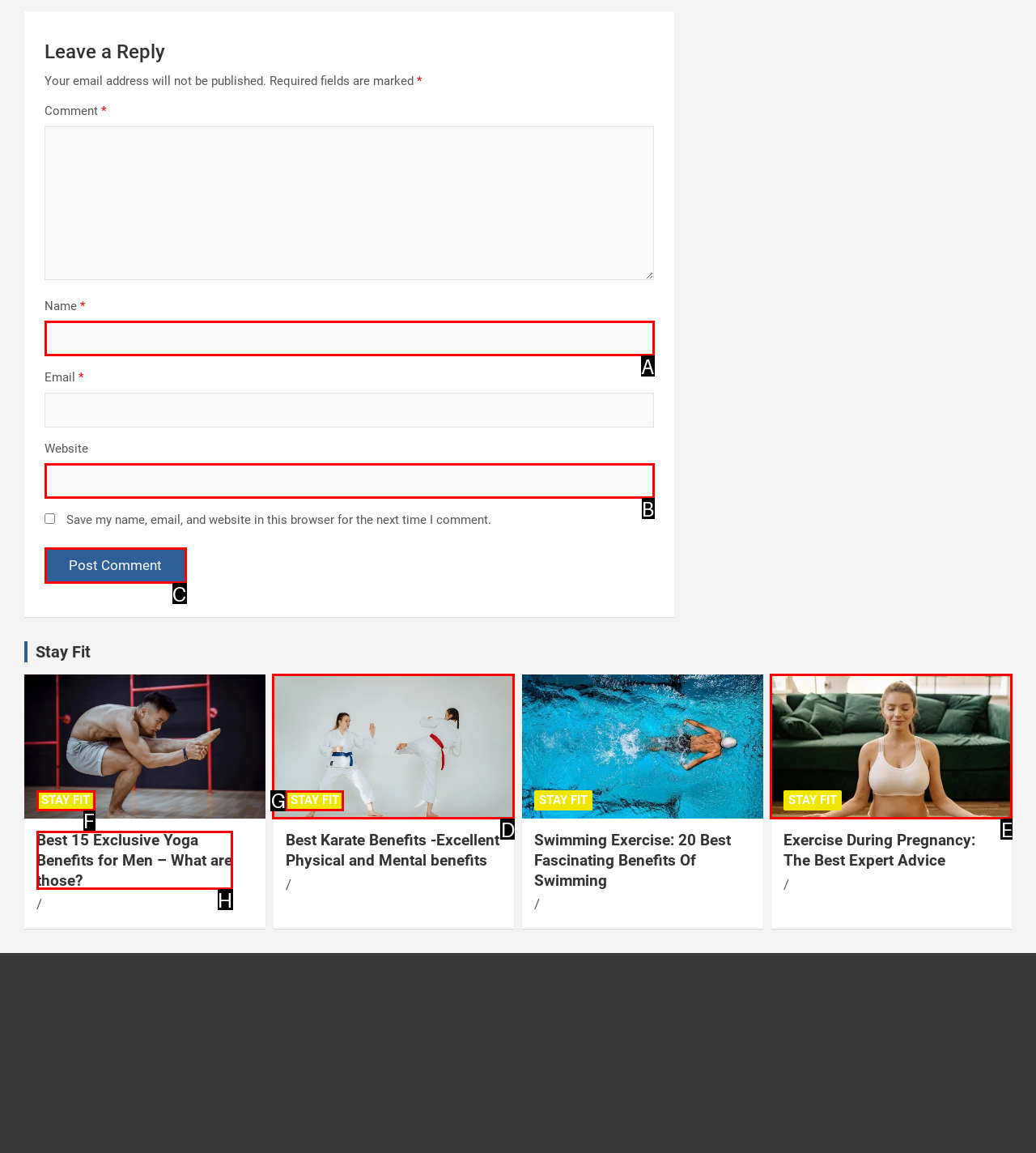What option should I click on to execute the task: Read New Stories? Give the letter from the available choices.

None